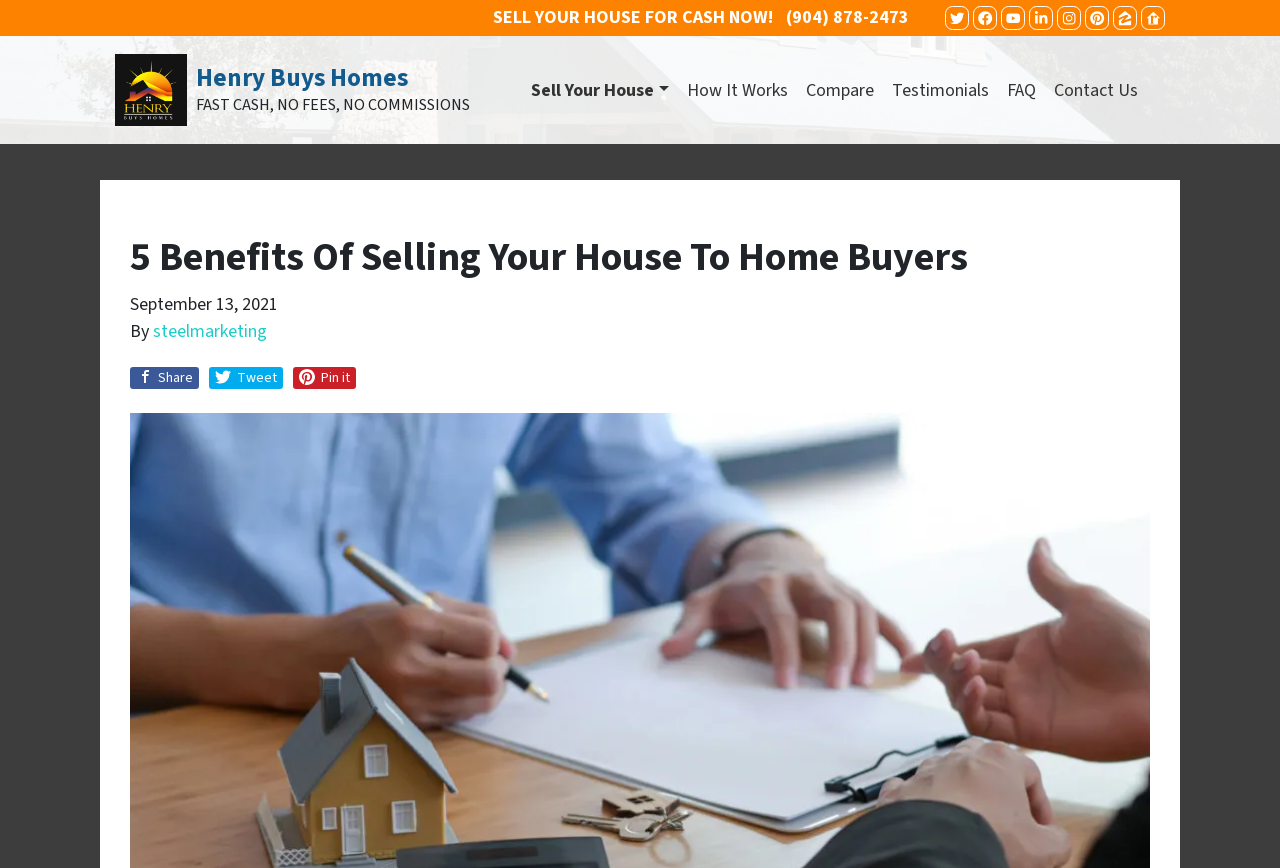Please predict the bounding box coordinates of the element's region where a click is necessary to complete the following instruction: "Click on the 'Sell Your House' link". The coordinates should be represented by four float numbers between 0 and 1, i.e., [left, top, right, bottom].

[0.408, 0.078, 0.53, 0.13]